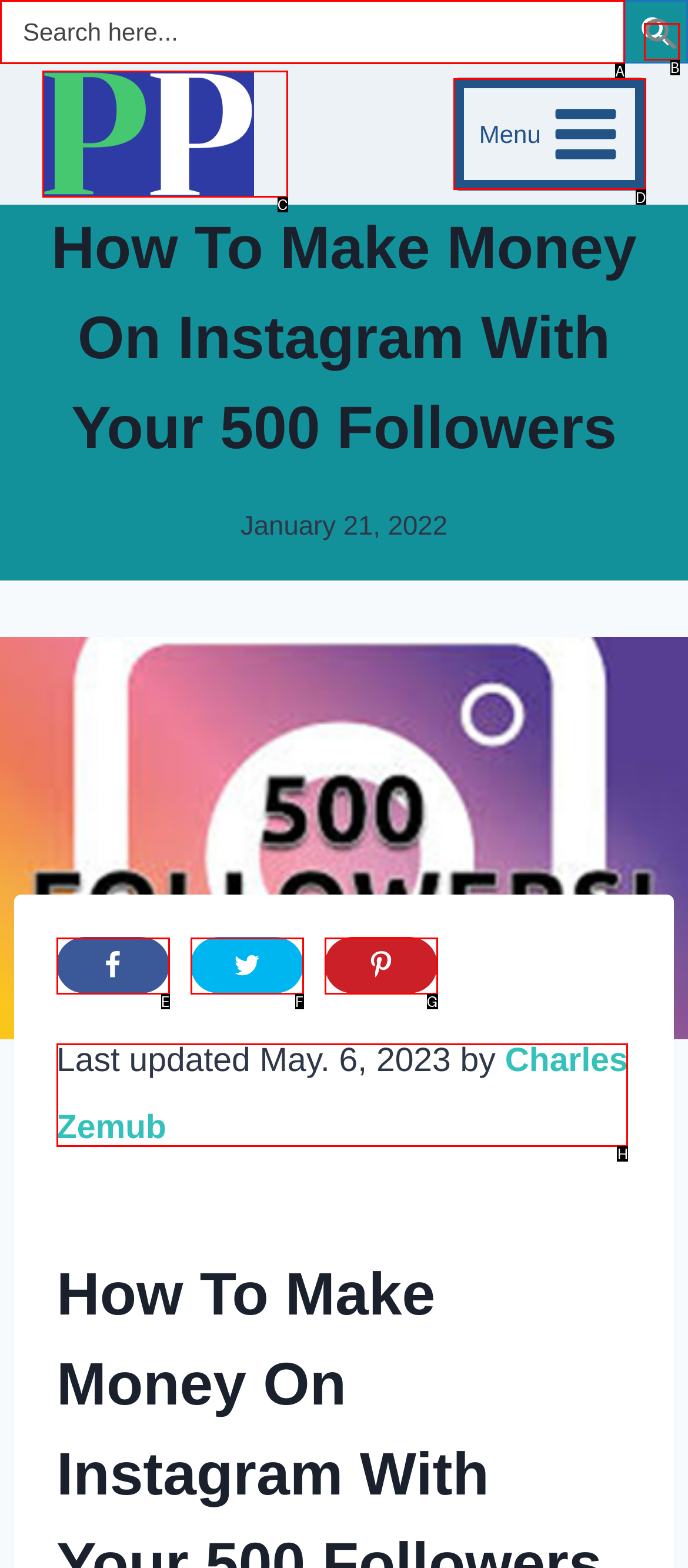Choose the HTML element that best fits the given description: Menu Toggle Menu. Answer by stating the letter of the option.

D